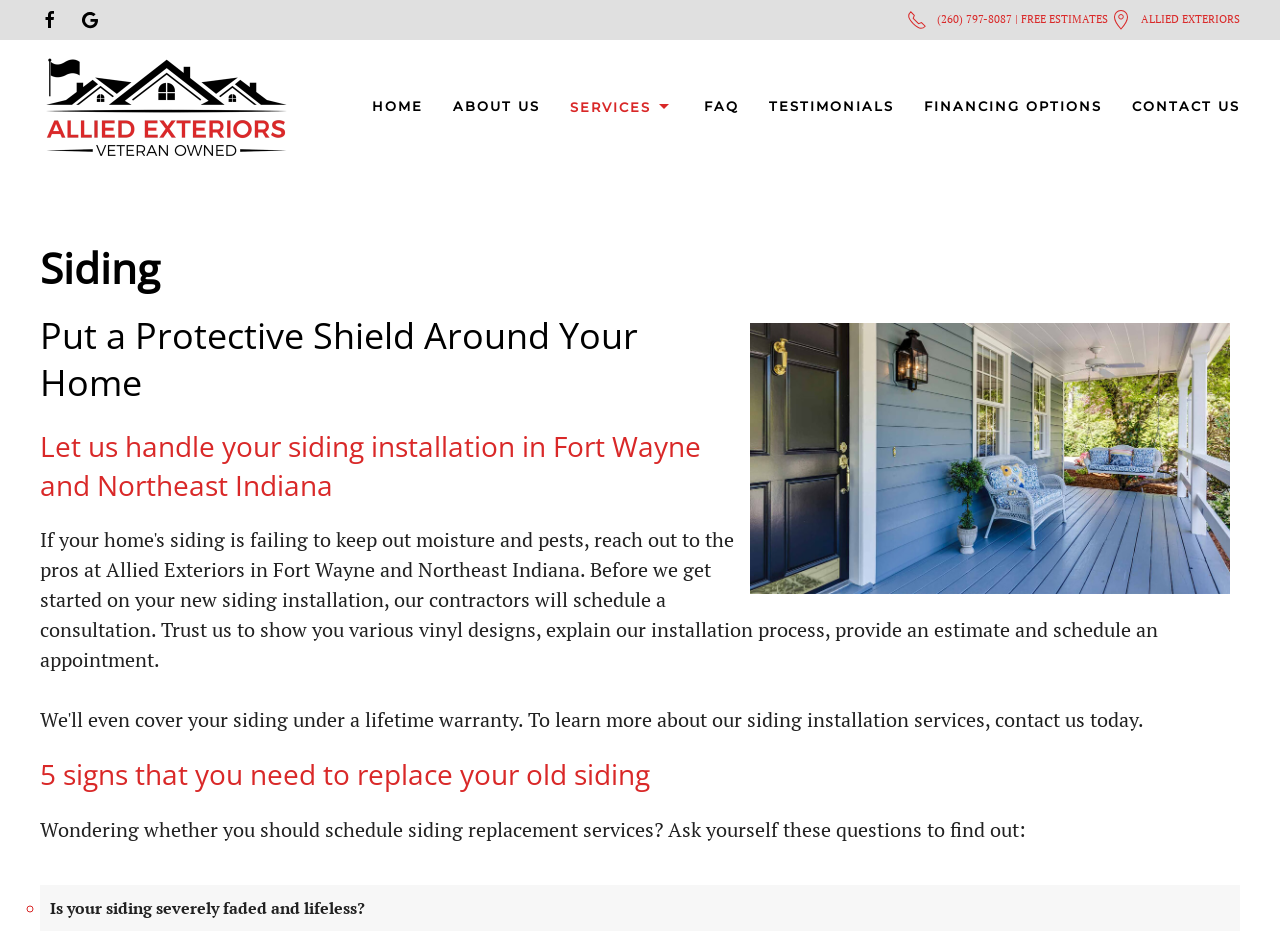What is the company name?
Please provide a comprehensive answer to the question based on the webpage screenshot.

I found the company name by looking at the top-right corner of the webpage, where it says 'ALLIED EXTERIORS'.